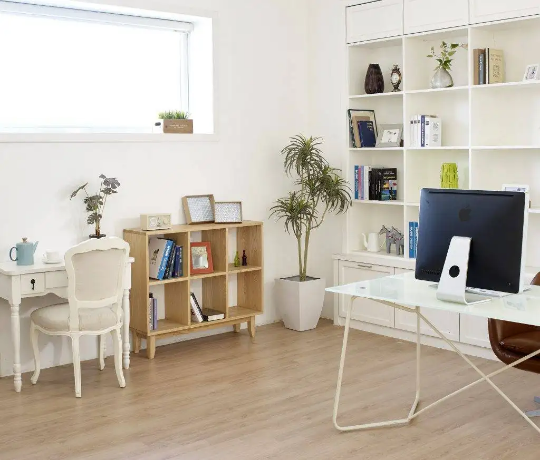What is the purpose of the potted plants?
Please describe in detail the information shown in the image to answer the question.

The caption states that the potted plants 'add a touch of greenery, inviting a sense of nature into this thoughtfully designed retreat', implying that their purpose is to bring in a natural element to the workspace.